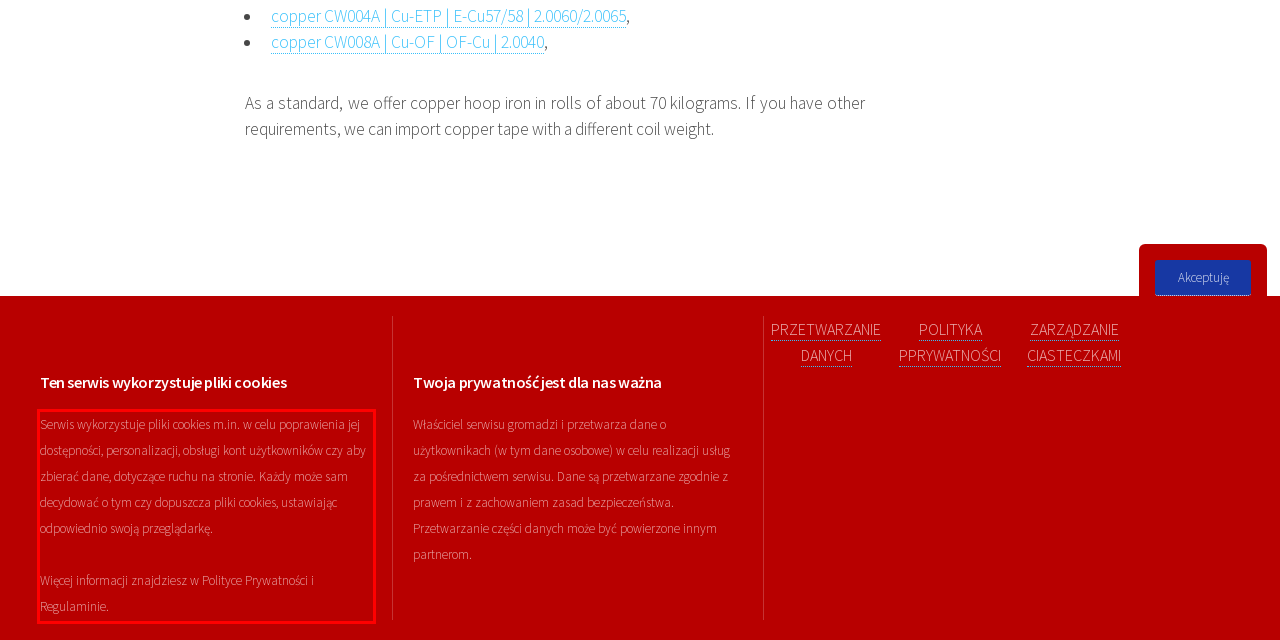You have a screenshot with a red rectangle around a UI element. Recognize and extract the text within this red bounding box using OCR.

Serwis wykorzystuje pliki cookies m.in. w celu poprawienia jej dostępności, personalizacji, obsługi kont użytkowników czy aby zbierać dane, dotyczące ruchu na stronie. Każdy może sam decydować o tym czy dopuszcza pliki cookies, ustawiając odpowiednio swoją przeglądarkę. Więcej informacji znajdziesz w Polityce Prywatności i Regulaminie.